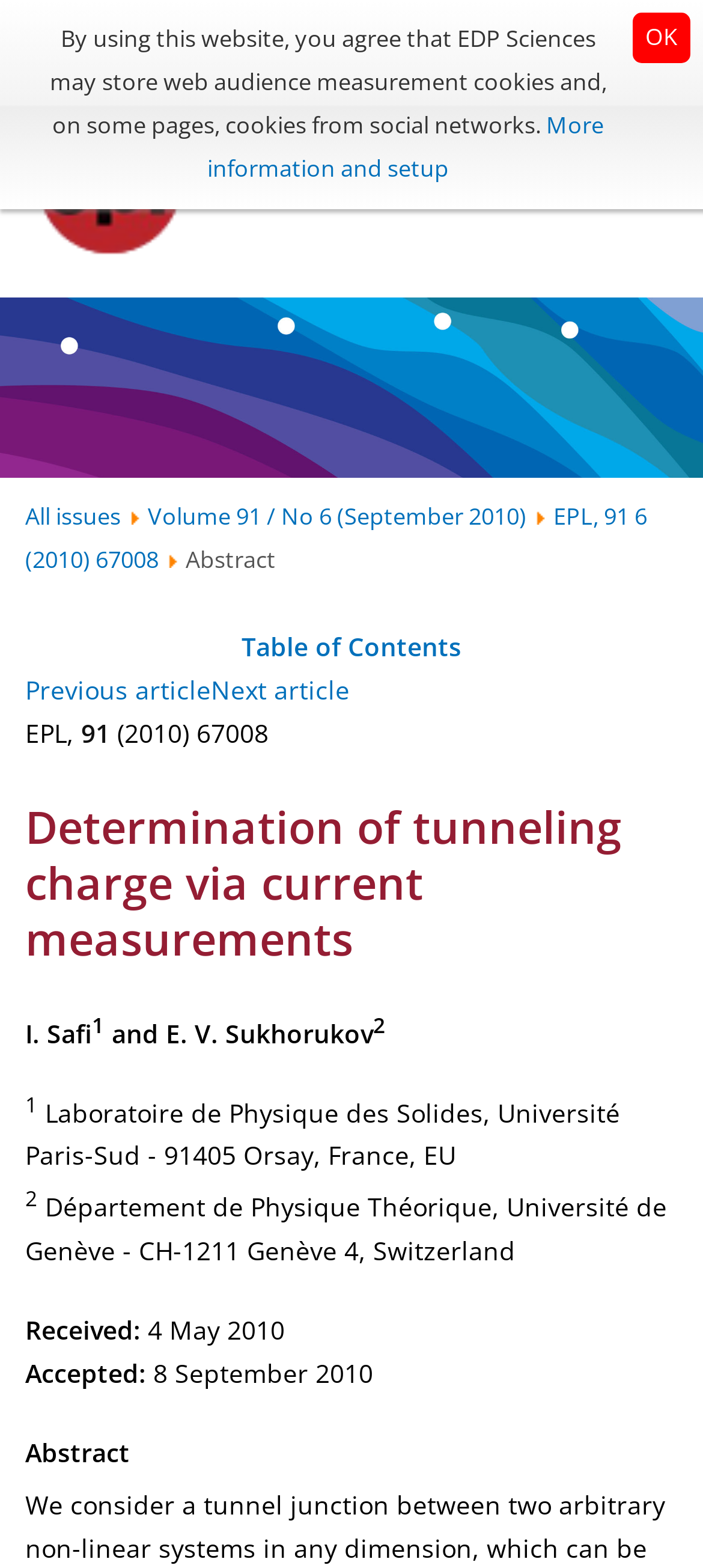Give a one-word or short-phrase answer to the following question: 
What is the volume and issue number of the current article?

91, 6